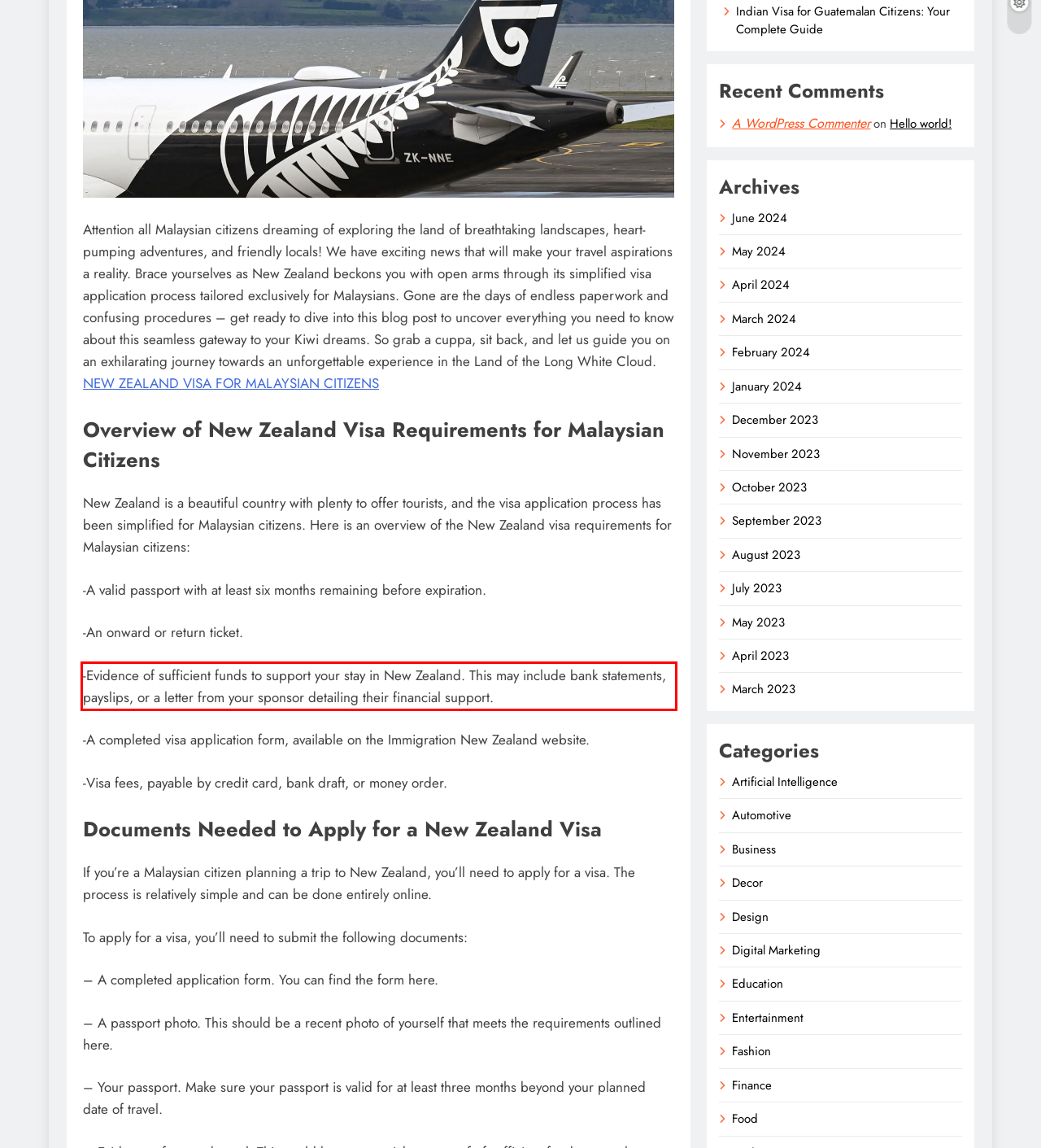Please analyze the provided webpage screenshot and perform OCR to extract the text content from the red rectangle bounding box.

-Evidence of sufficient funds to support your stay in New Zealand. This may include bank statements, payslips, or a letter from your sponsor detailing their financial support.